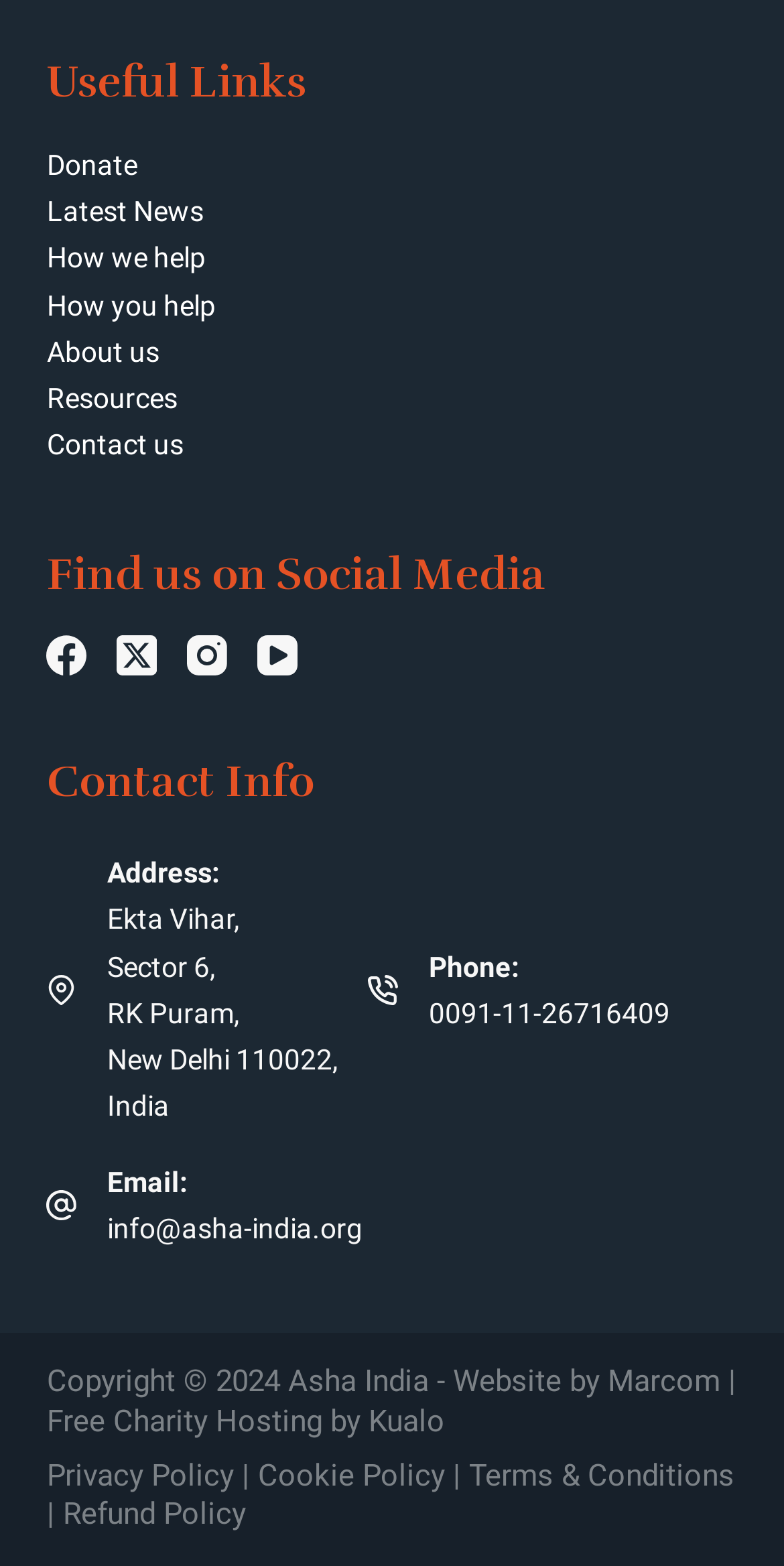Reply to the question with a single word or phrase:
What is the email address of the organization?

info@asha-india.org